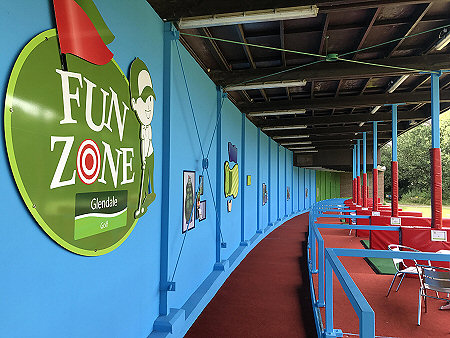Provide a thorough description of the image.

This vibrant image captures the "Fun Zone" at Tilgate Forest Golf Centre, a welcoming and colorful space designed to enhance the golfing experience. The facility features bright blue walls adorned with playful artwork, including a prominent sign that reads "FUN ZONE," which is complemented by a cartoonish character, inviting guests to engage with the area. The red carpet adds a lively contrast to the overall setting, while the open design includes designated areas for golf practice. This engaging environment is part of Glendale Golf's commitment to making golf accessible and enjoyable for players of all ages and abilities.